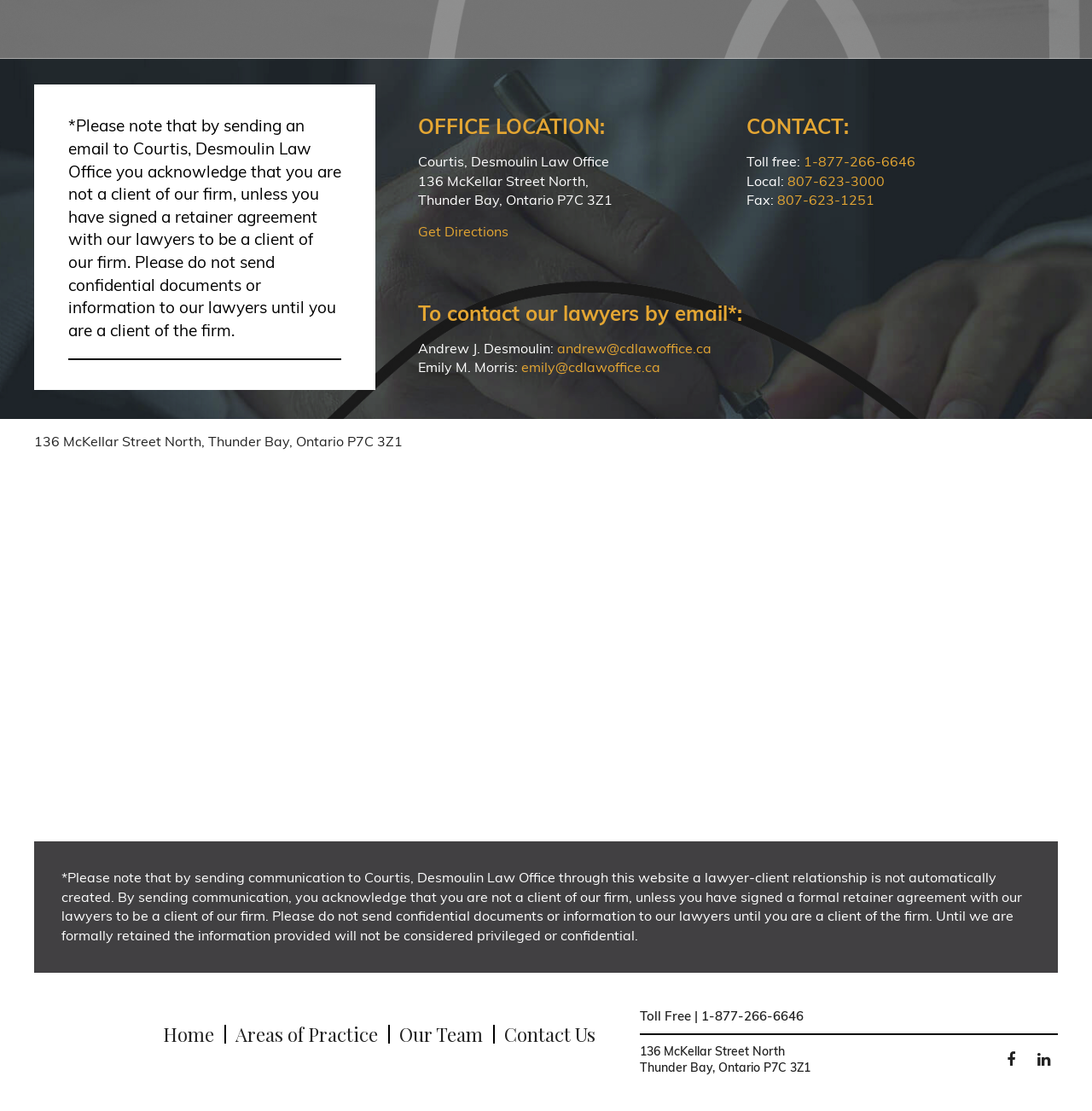Given the following UI element description: "Get Directions", find the bounding box coordinates in the webpage screenshot.

[0.383, 0.201, 0.466, 0.216]